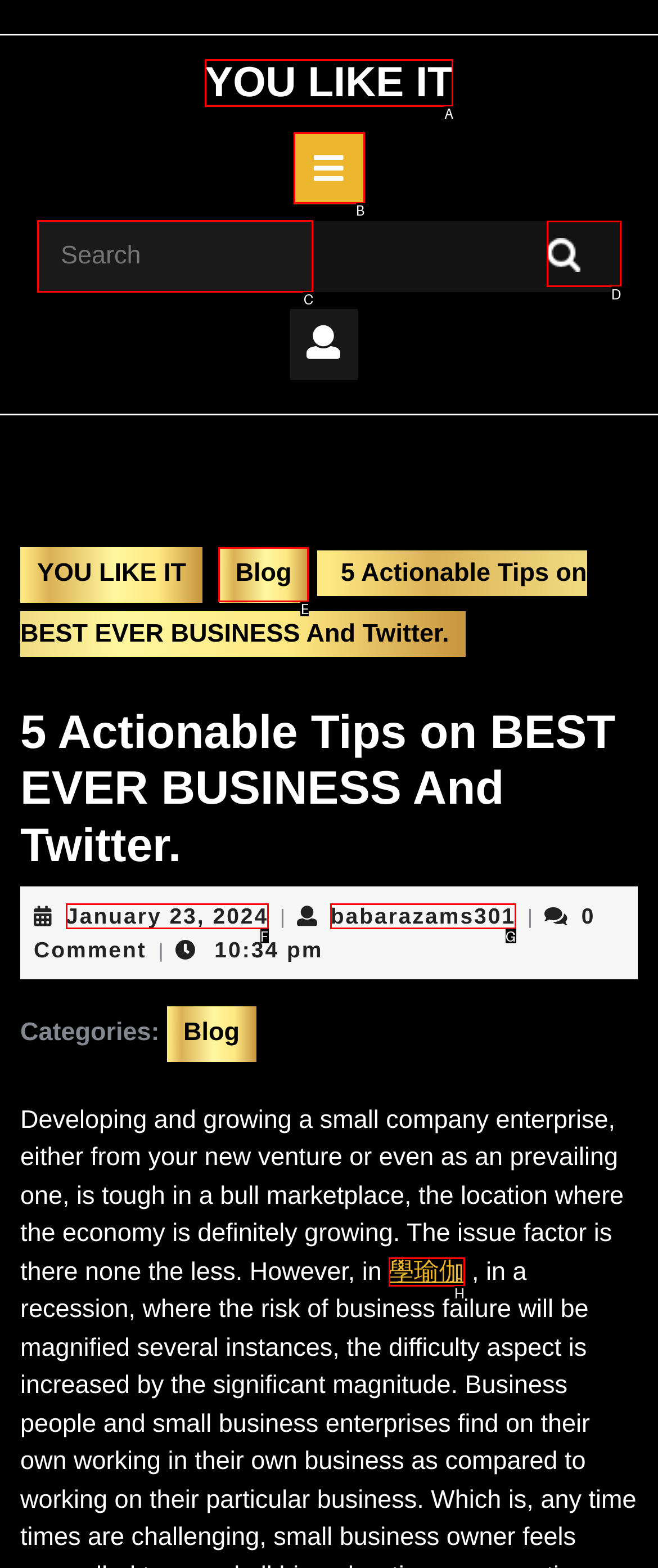Which option should I select to accomplish the task: Click the 'Search' button? Respond with the corresponding letter from the given choices.

D